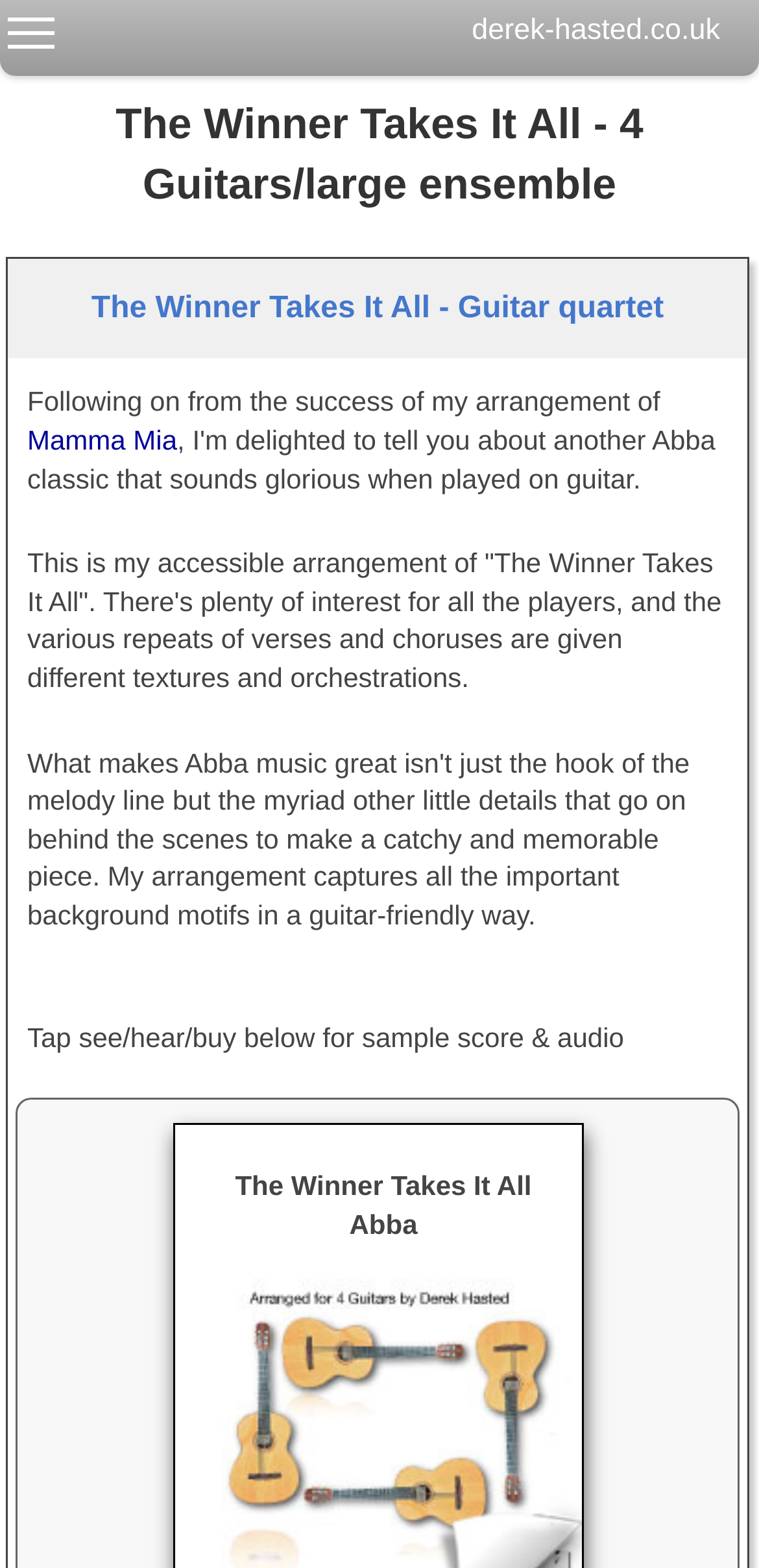How many guitars are required for the arrangement?
Please respond to the question with as much detail as possible.

The webpage mentions that the arrangement is for 4 guitars or a larger group, indicating that a minimum of 4 guitars are required.